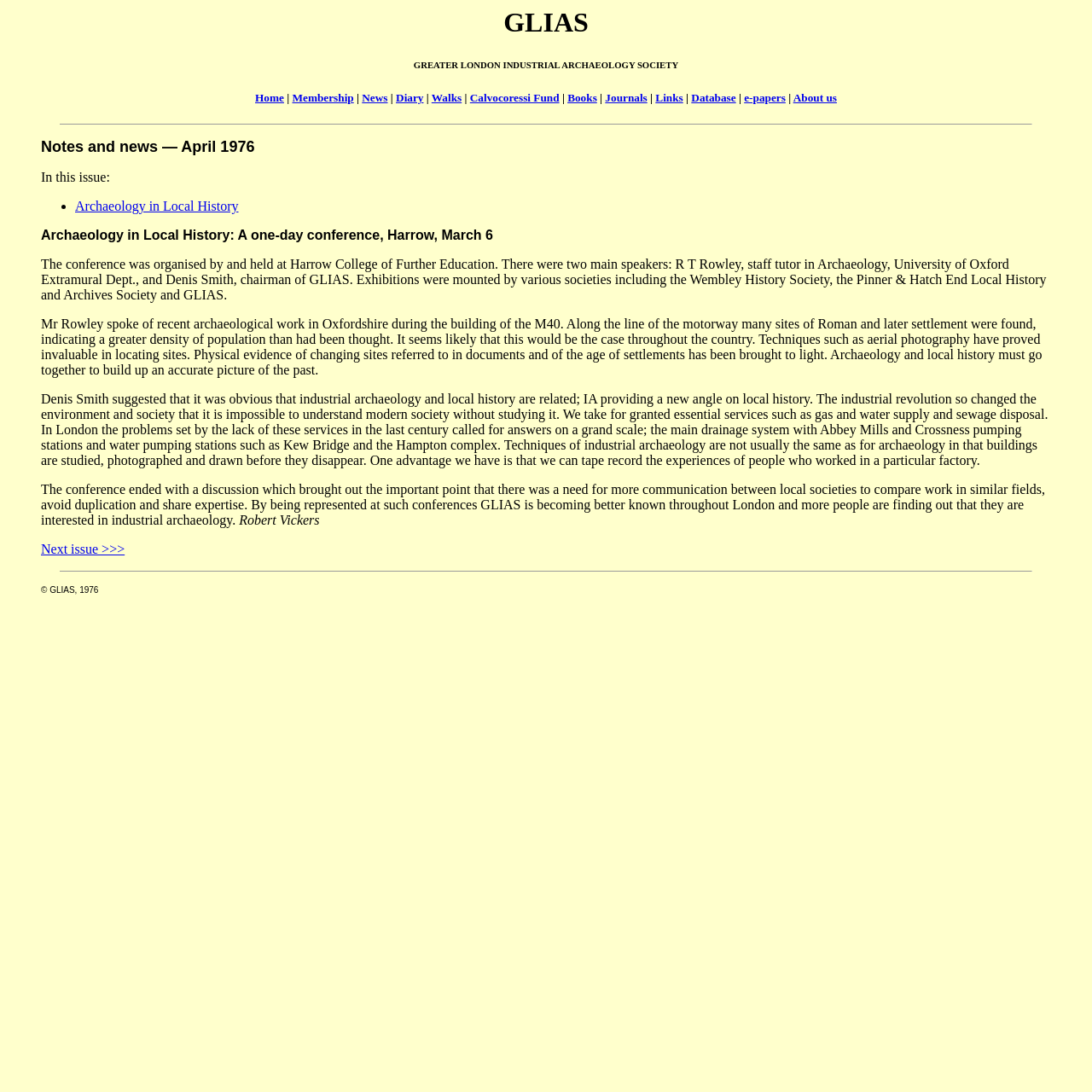What is the title of the article?
Examine the webpage screenshot and provide an in-depth answer to the question.

The title of the article can be found in the blockquote element, specifically in the StaticText element with the text 'Notes and news — April 1976'.